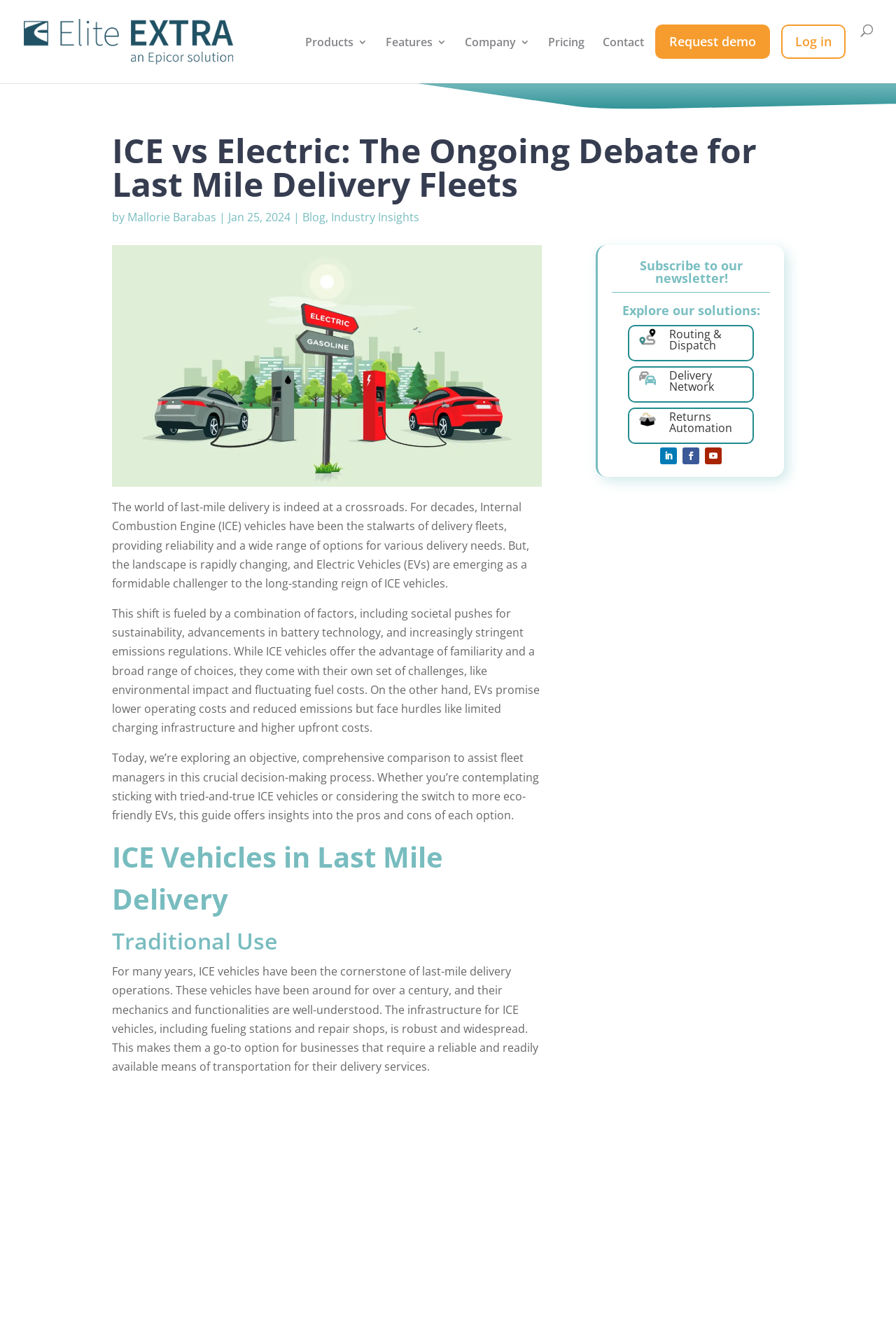What is the author of the article?
Please ensure your answer to the question is detailed and covers all necessary aspects.

I found the author's name by looking at the text following the 'by' keyword, which is a common convention for indicating the author of an article. The text 'by' is located at [0.125, 0.158, 0.142, 0.169], and the author's name 'Mallorie Barabas' is located at [0.142, 0.158, 0.241, 0.169].